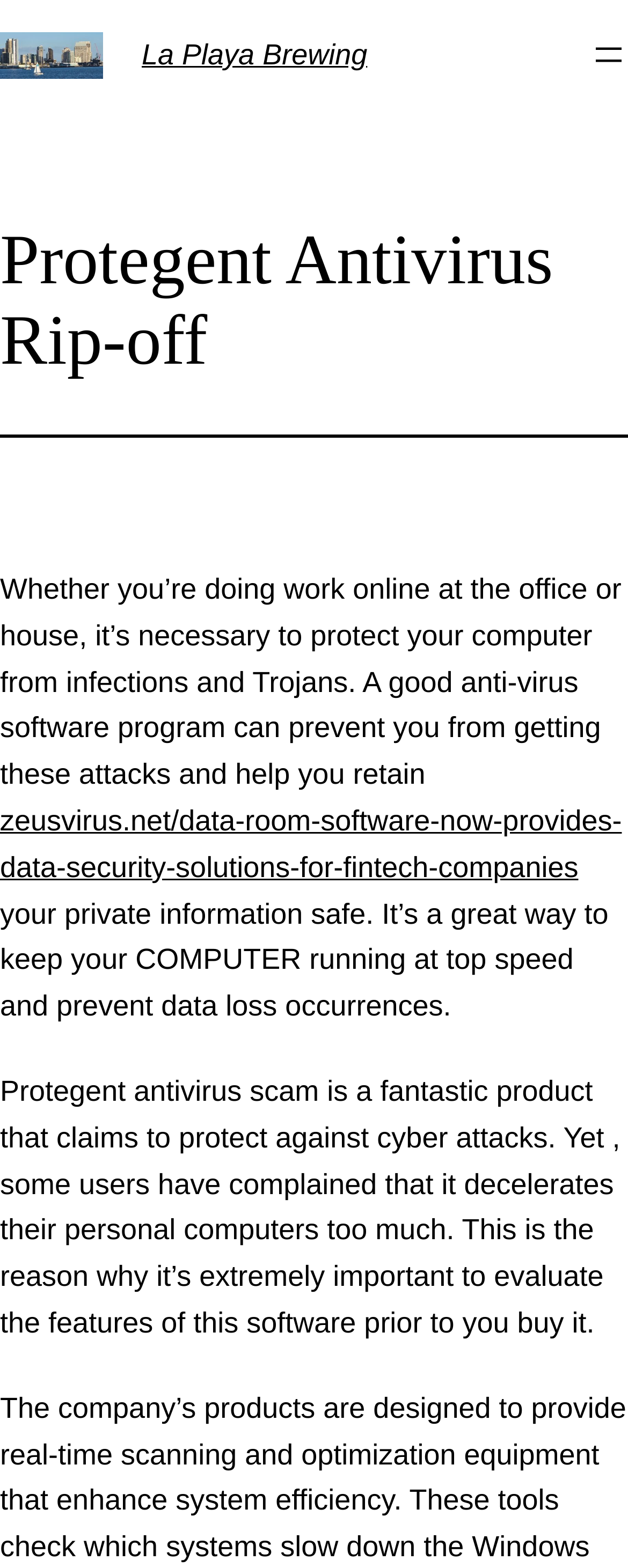Identify the first-level heading on the webpage and generate its text content.

La Playa Brewing